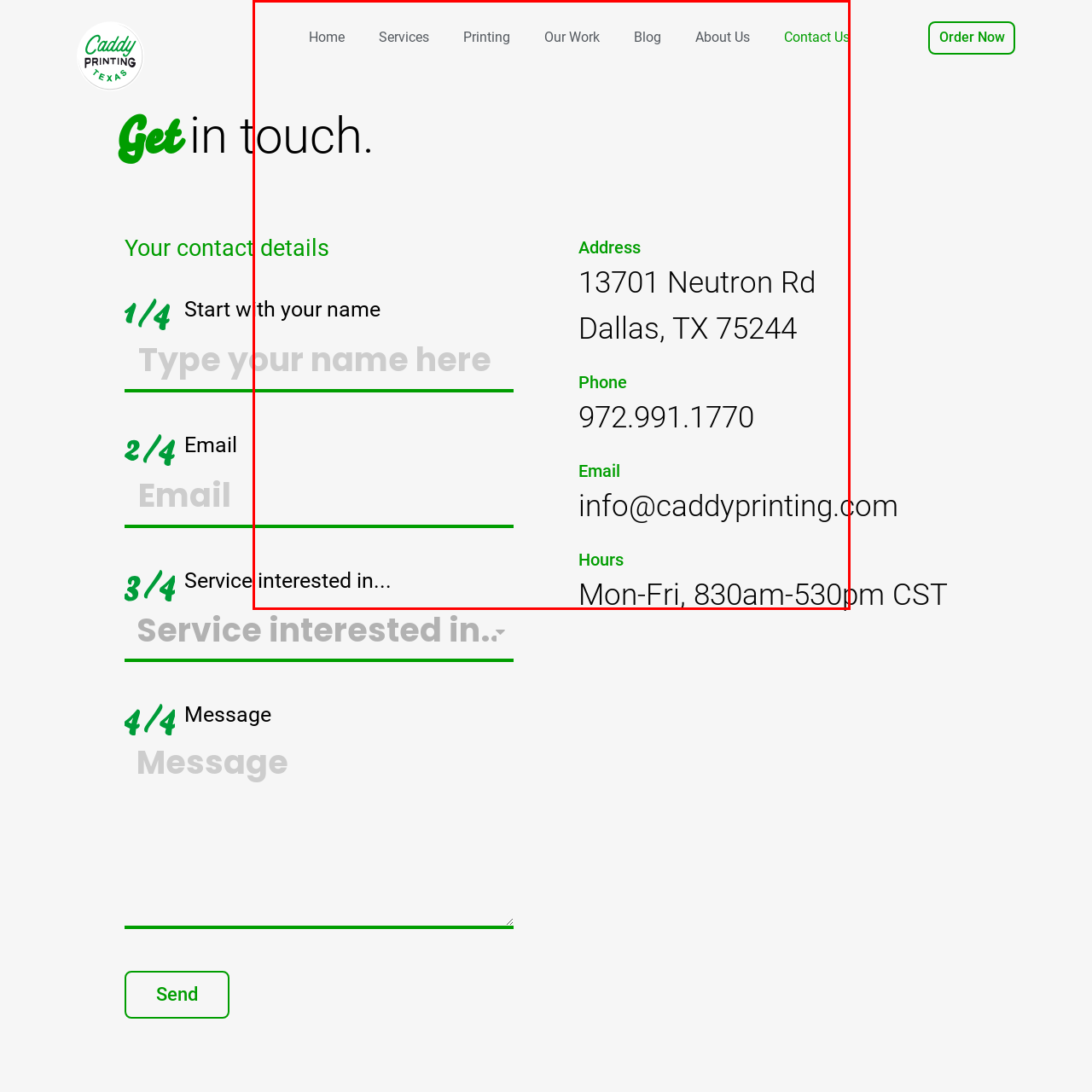Create a thorough description of the image portion outlined in red.

The image showcases a user-friendly contact form designed for a printing service, encouraging potential clients to get in touch. Prominently featured are fields for entering personal details, including a designated area for the user's name, supported by instructions to fill in their information. Below this, essential contact information is displayed in a clear, accessible format, including the business address located at 13701 Neutron Rd, Dallas, TX 75244, alongside the phone number 972.991.1770 and an email address for inquiries. The business hours are also listed as Monday to Friday, from 8:30 AM to 5:30 PM. The overall layout emphasizes simplicity and ease of navigation, making it straightforward for users to reach out for services related to printing and marketing solutions.